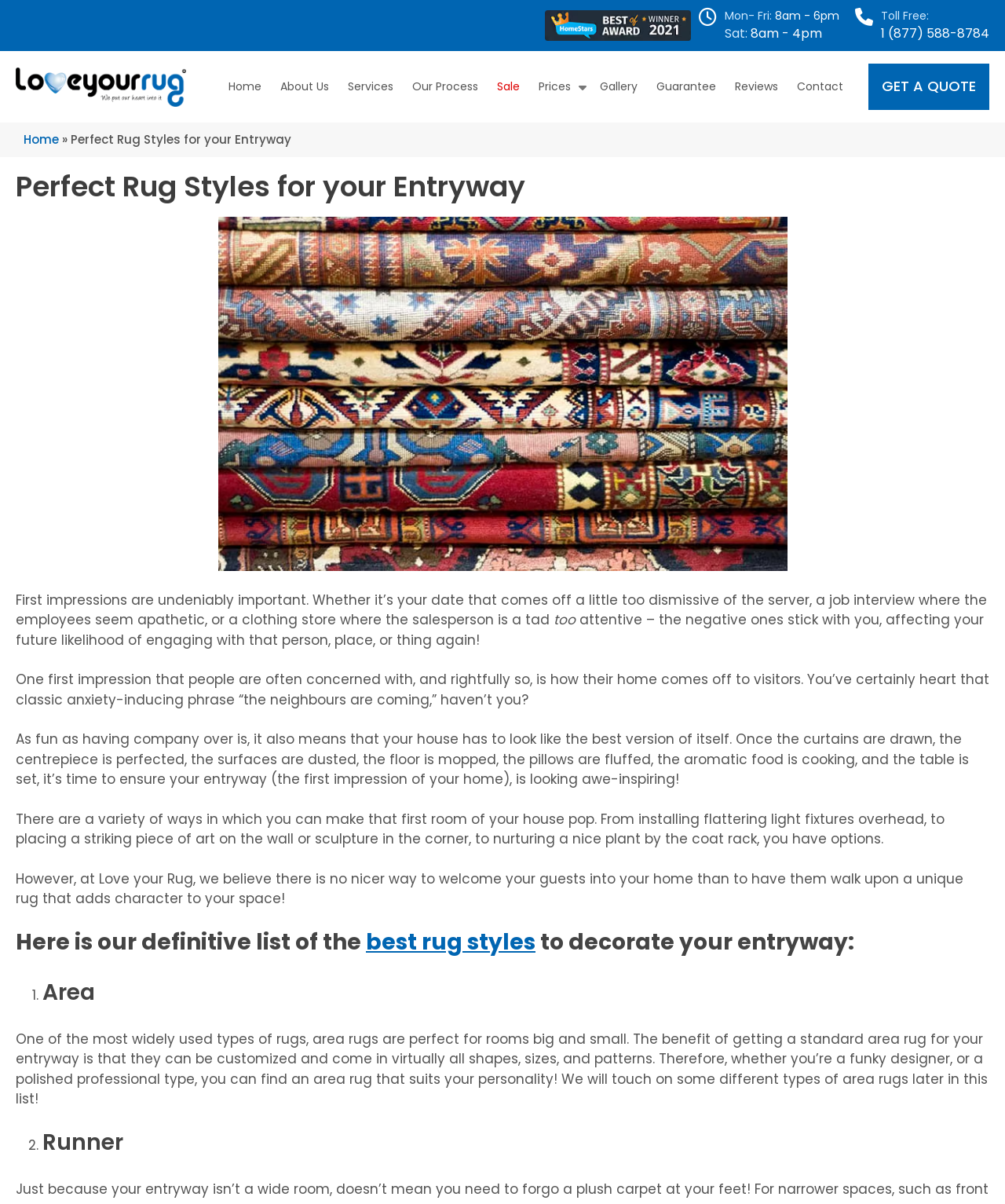Using details from the image, please answer the following question comprehensively:
What is the main topic of the webpage?

I determined the main topic of the webpage by reading the heading 'Perfect Rug Styles for your Entryway' and the subsequent text, which discusses the importance of first impressions and how rugs can enhance the entryway of a home.